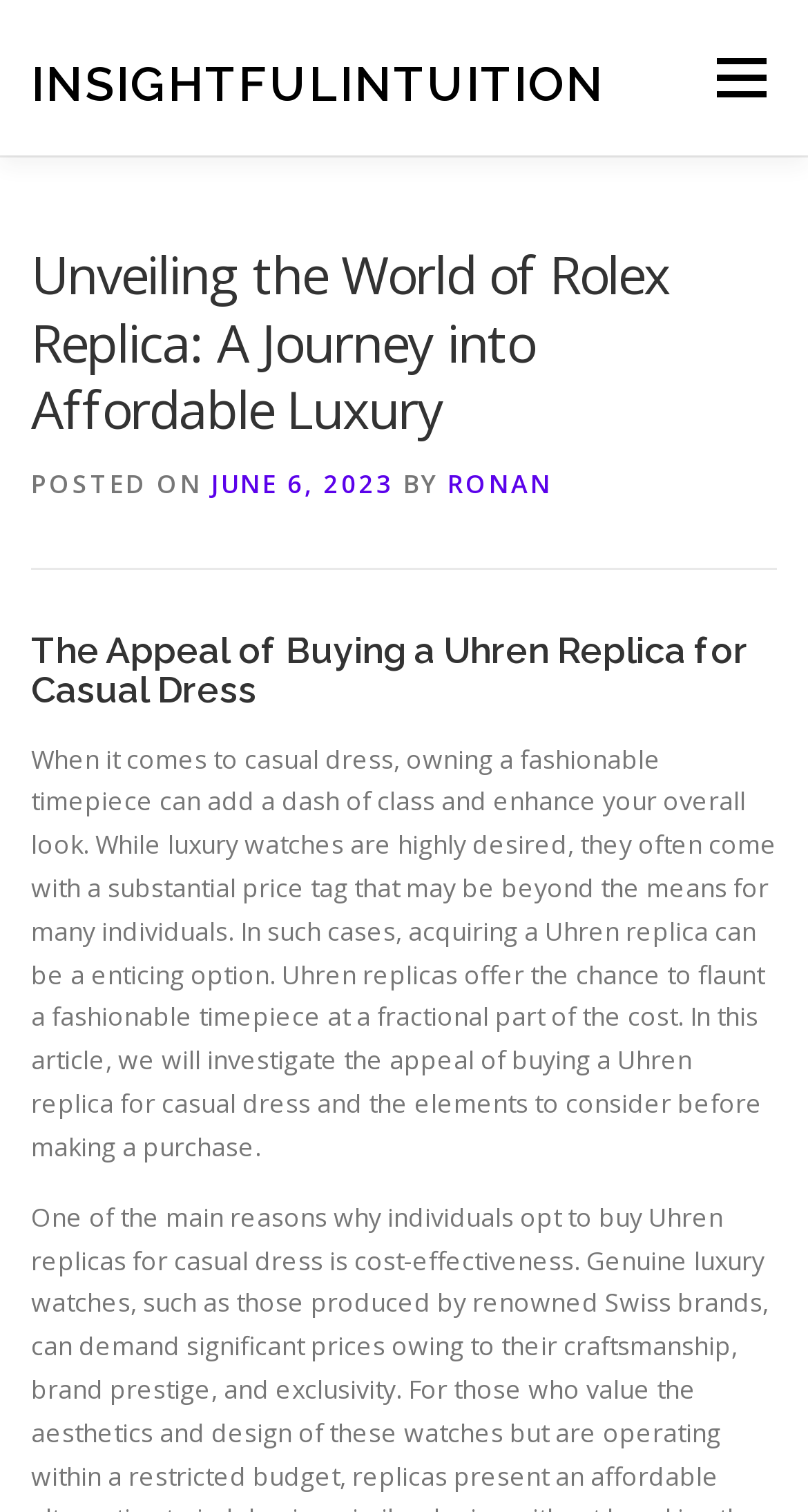What is the purpose of owning a fashionable timepiece?
Can you provide a detailed and comprehensive answer to the question?

According to the article, owning a fashionable timepiece can add a dash of class and enhance one's overall look, which suggests that the purpose of owning a fashionable timepiece is to add a touch of elegance and sophistication to one's appearance.